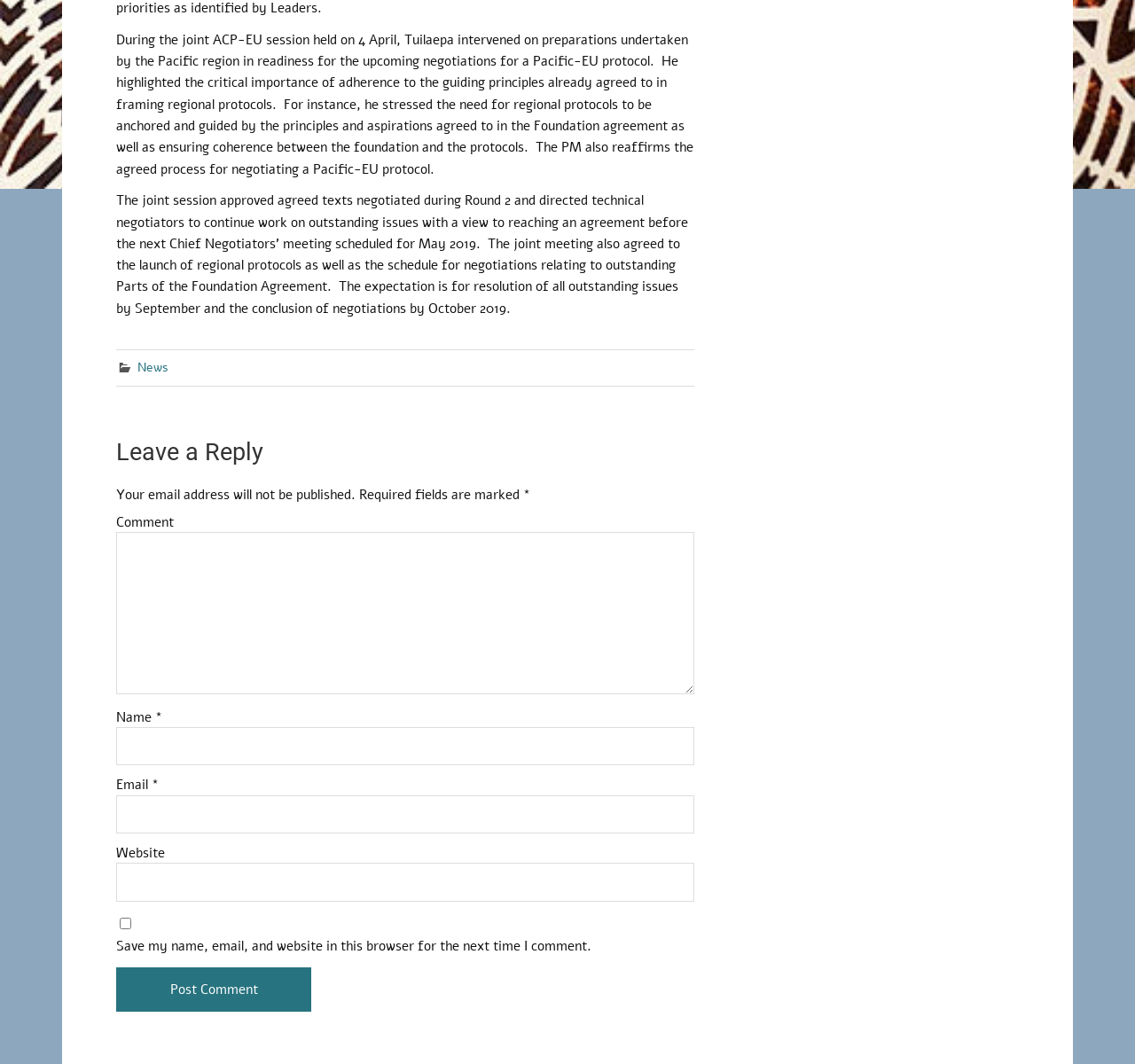Based on the provided description, "parent_node: Email * aria-describedby="email-notes" name="email"", find the bounding box of the corresponding UI element in the screenshot.

[0.102, 0.747, 0.612, 0.783]